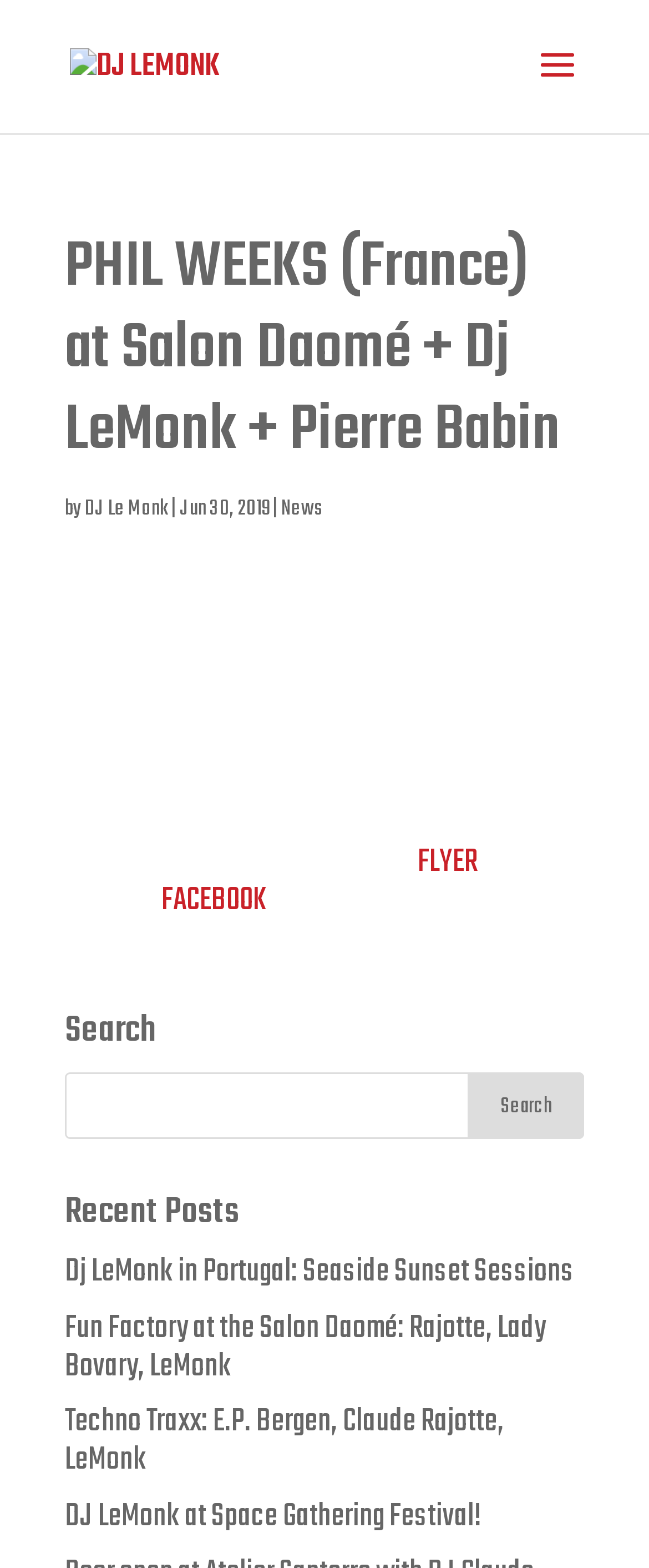Specify the bounding box coordinates of the element's region that should be clicked to achieve the following instruction: "View recent post Dj LeMonk in Portugal: Seaside Sunset Sessions". The bounding box coordinates consist of four float numbers between 0 and 1, in the format [left, top, right, bottom].

[0.1, 0.795, 0.885, 0.827]